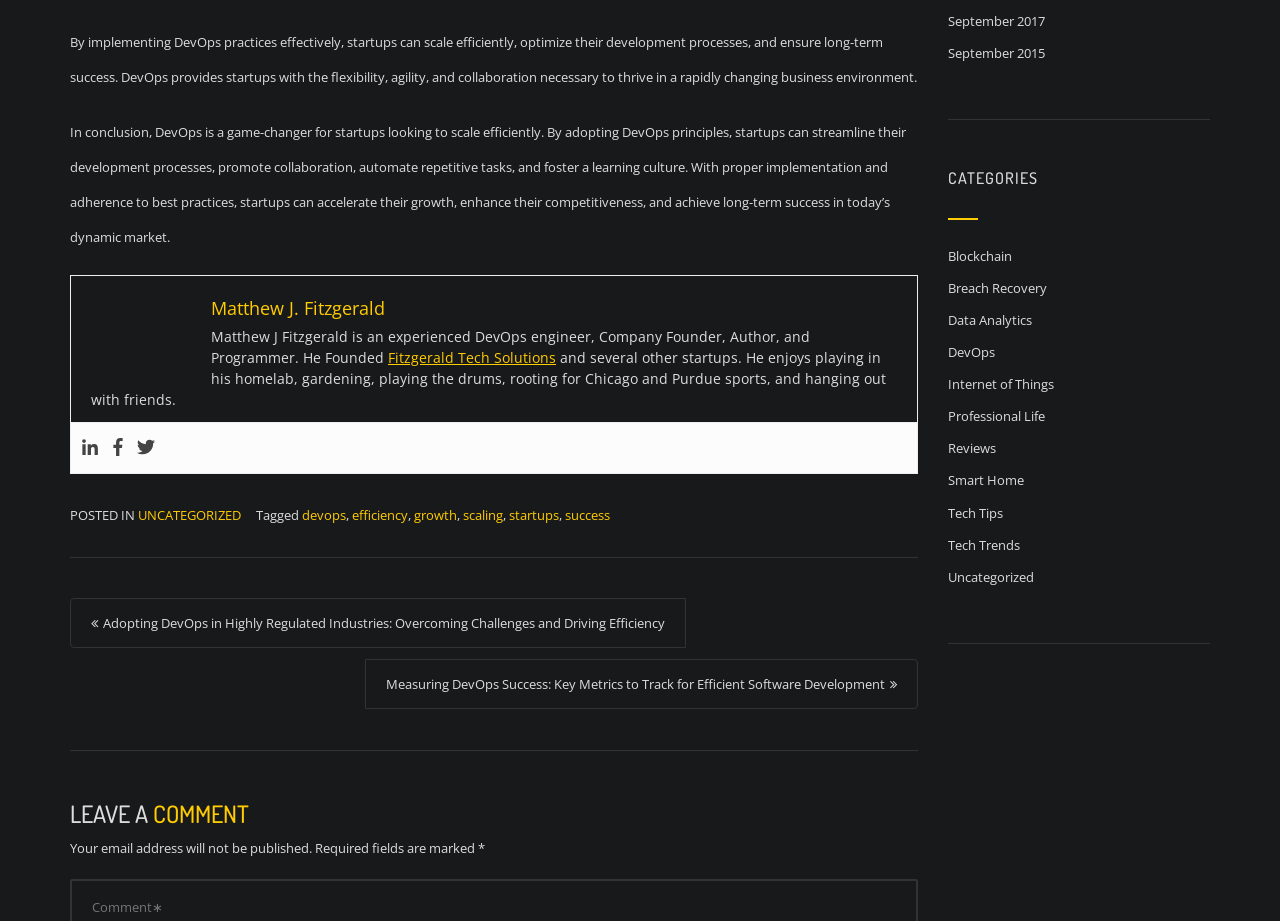Provide the bounding box coordinates in the format (top-left x, top-left y, bottom-right x, bottom-right y). All values are floating point numbers between 0 and 1. Determine the bounding box coordinate of the UI element described as: Breach Recovery

[0.74, 0.303, 0.818, 0.322]